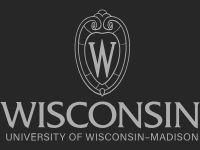Provide a one-word or short-phrase answer to the question:
What font style is used for the university's name?

Clean, contemporary